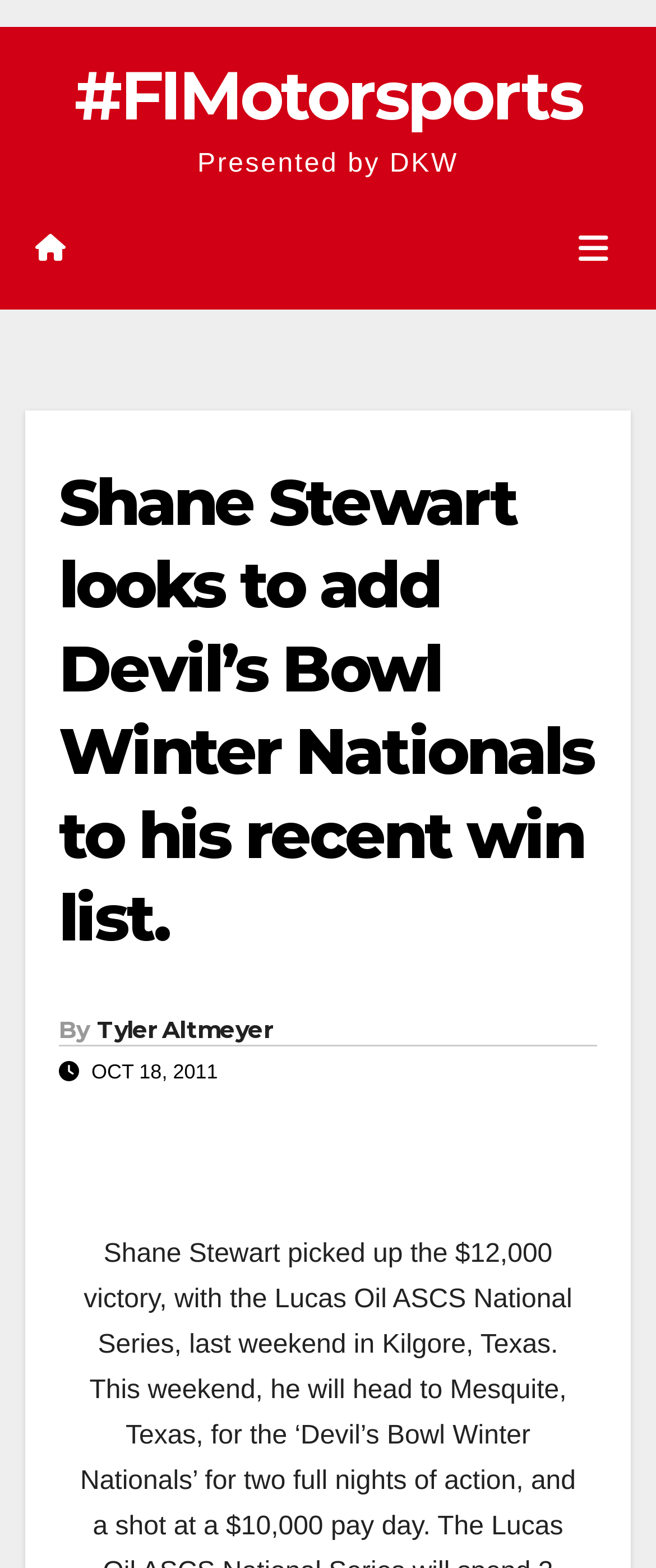What is the event mentioned in the article?
Using the image, provide a concise answer in one word or a short phrase.

Devil’s Bowl Winter Nationals